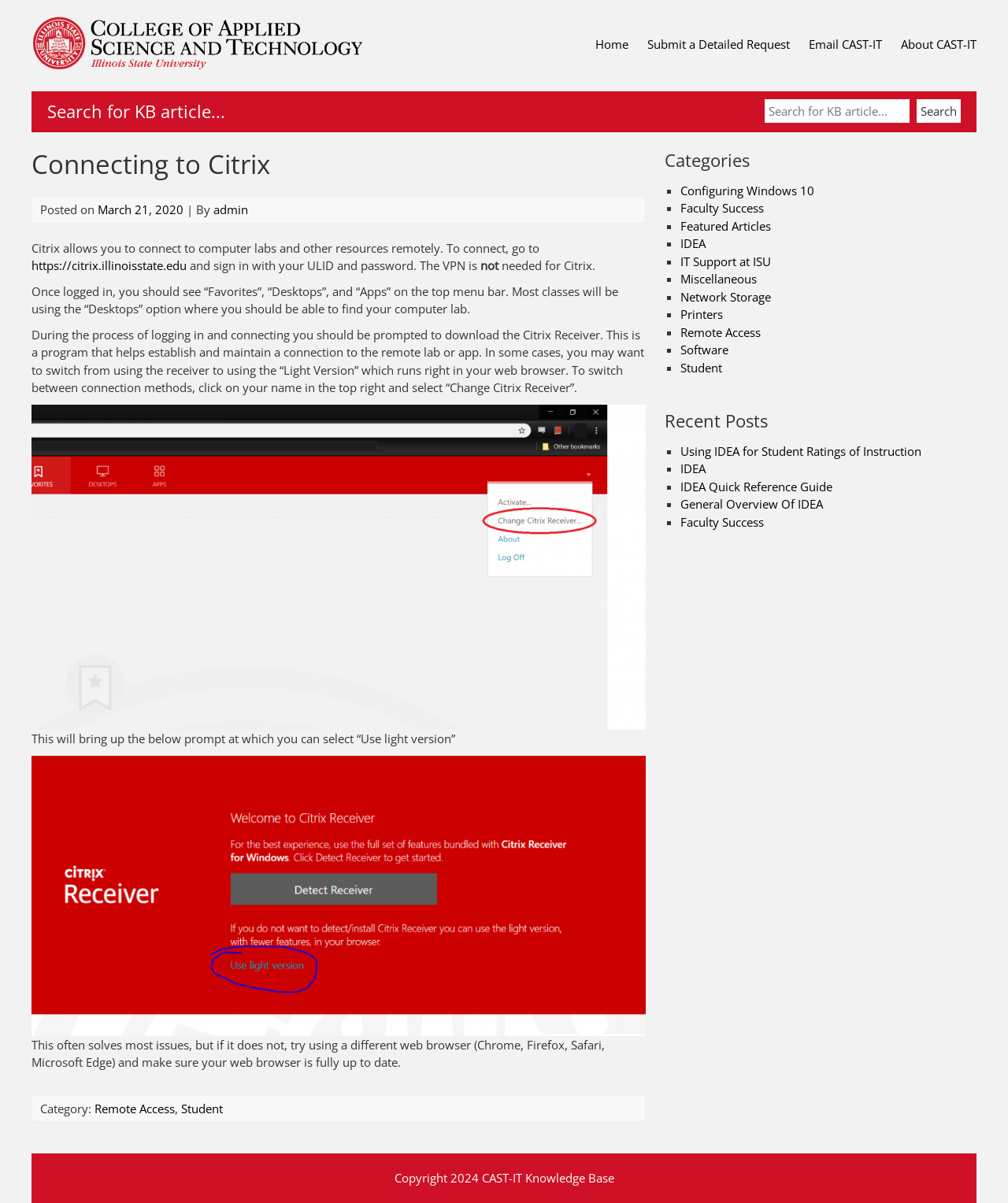Please identify the bounding box coordinates of the clickable element to fulfill the following instruction: "Go to Home page". The coordinates should be four float numbers between 0 and 1, i.e., [left, top, right, bottom].

[0.591, 0.029, 0.623, 0.047]